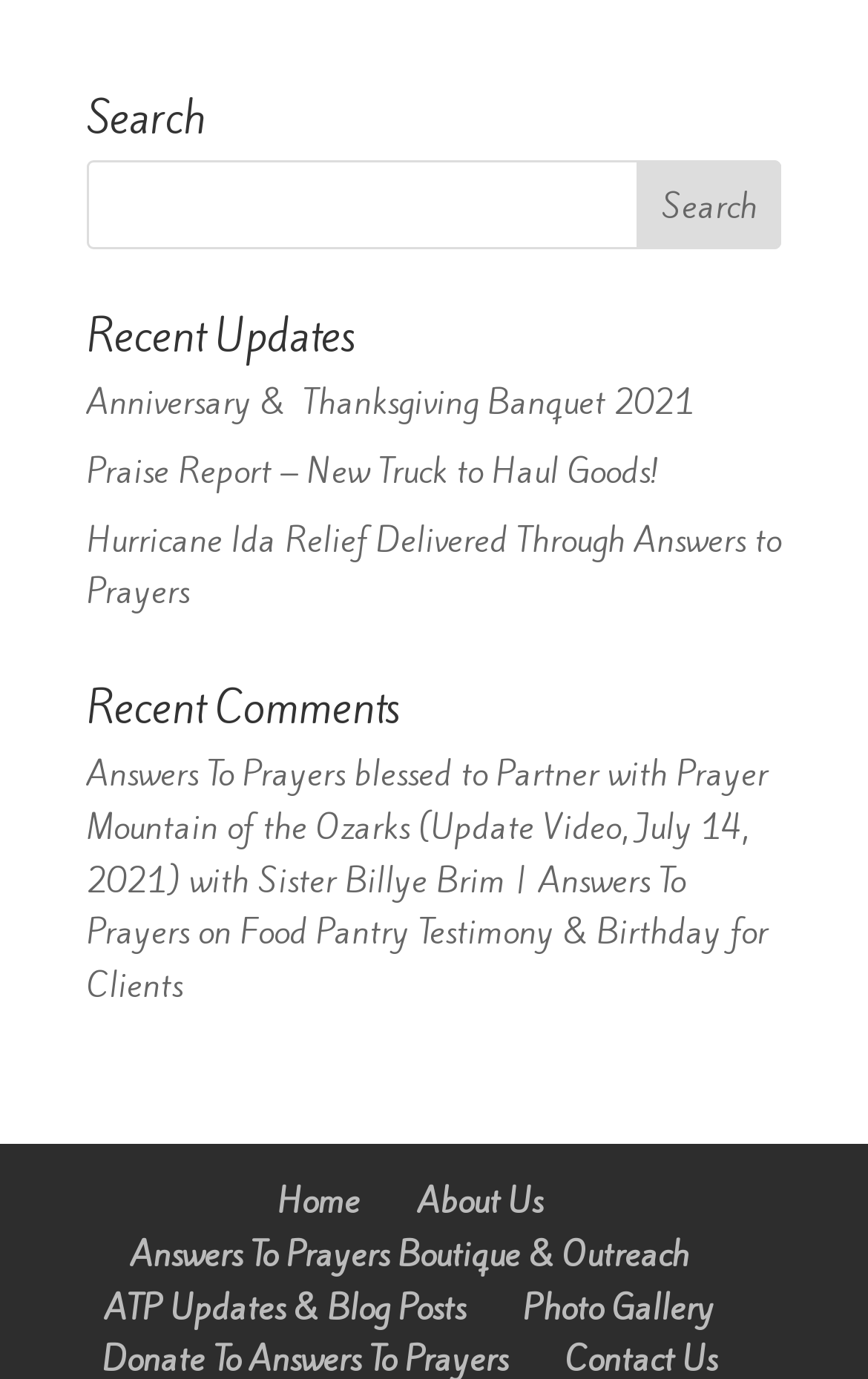Can you specify the bounding box coordinates of the area that needs to be clicked to fulfill the following instruction: "View recent comments"?

[0.1, 0.499, 0.9, 0.544]